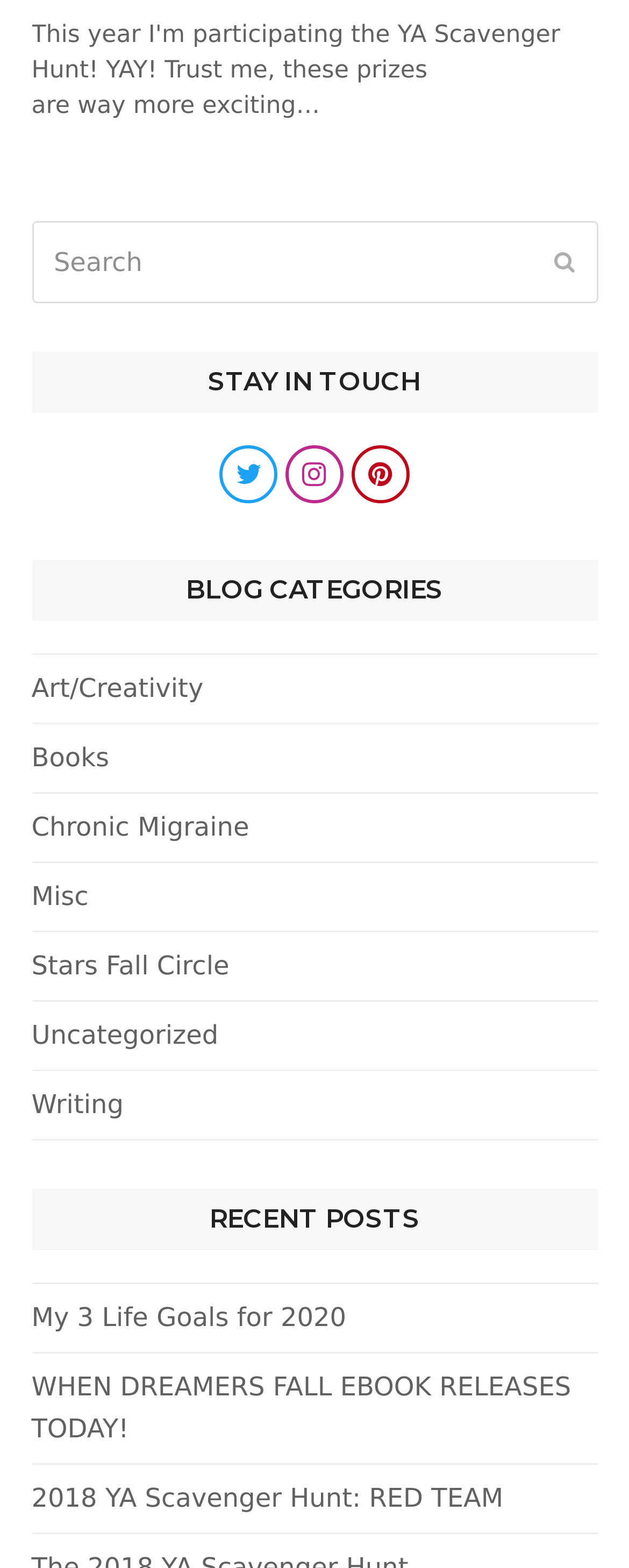Provide a brief response using a word or short phrase to this question:
What social media platforms are linked?

Twitter, Instagram, Pinterest